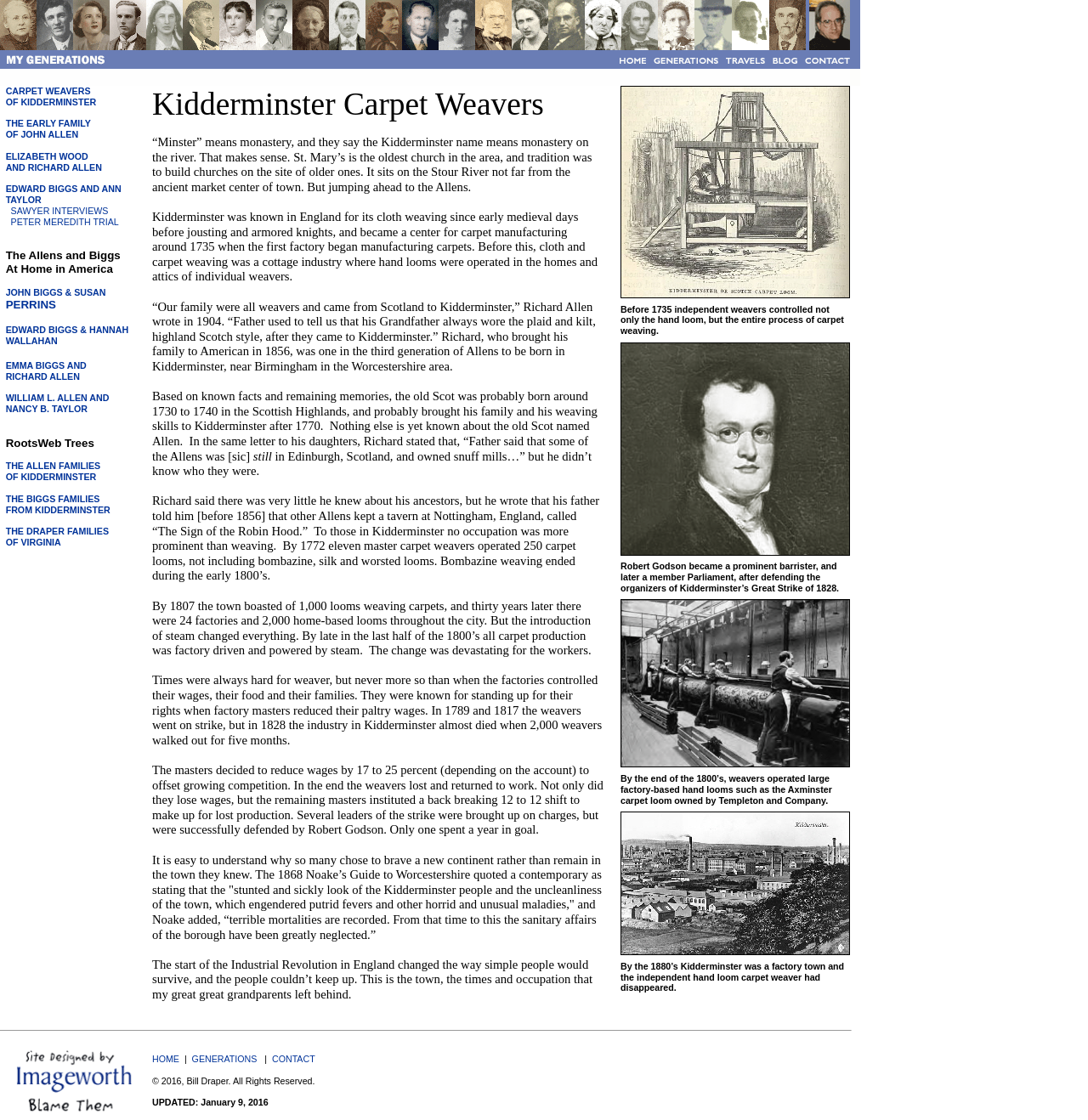Using the description "GENERATIONS", locate and provide the bounding box of the UI element.

[0.176, 0.941, 0.236, 0.95]